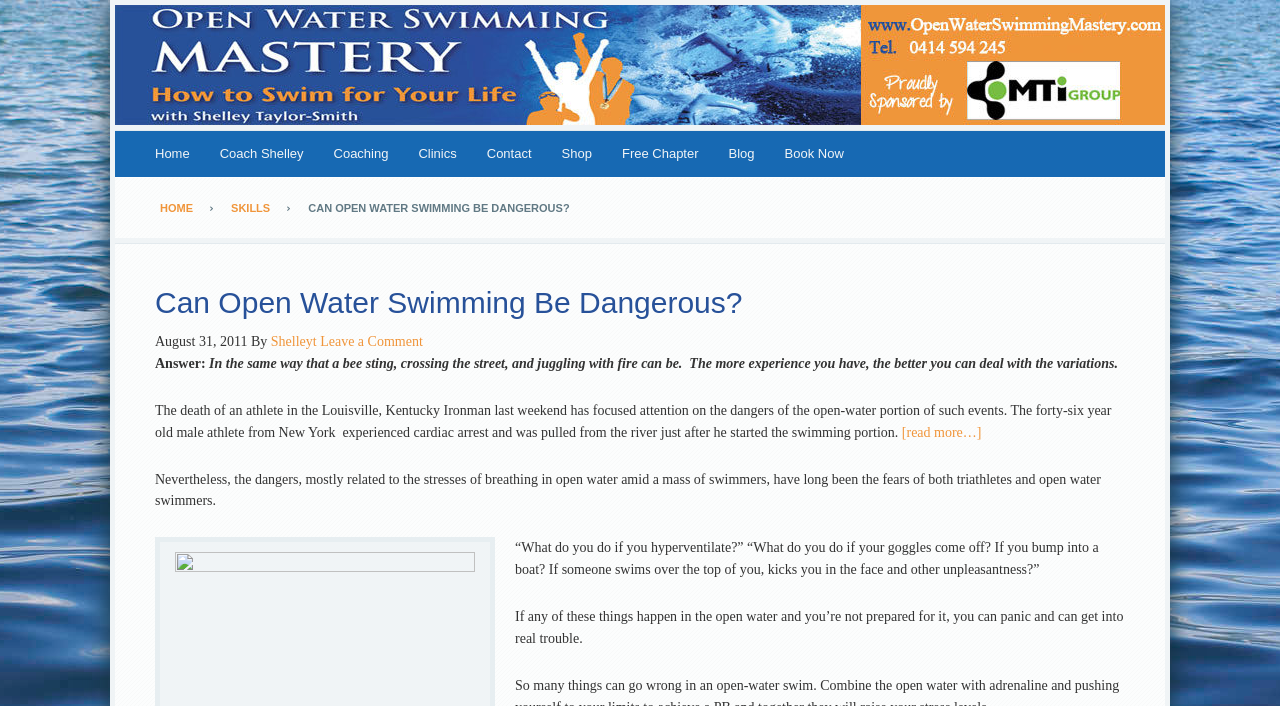From the webpage screenshot, predict the bounding box of the UI element that matches this description: "Leave a Comment".

[0.25, 0.473, 0.33, 0.494]